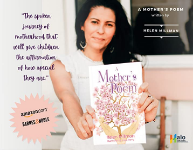What does the cherry blossom tree symbolize?
Respond with a short answer, either a single word or a phrase, based on the image.

growth and nurturing